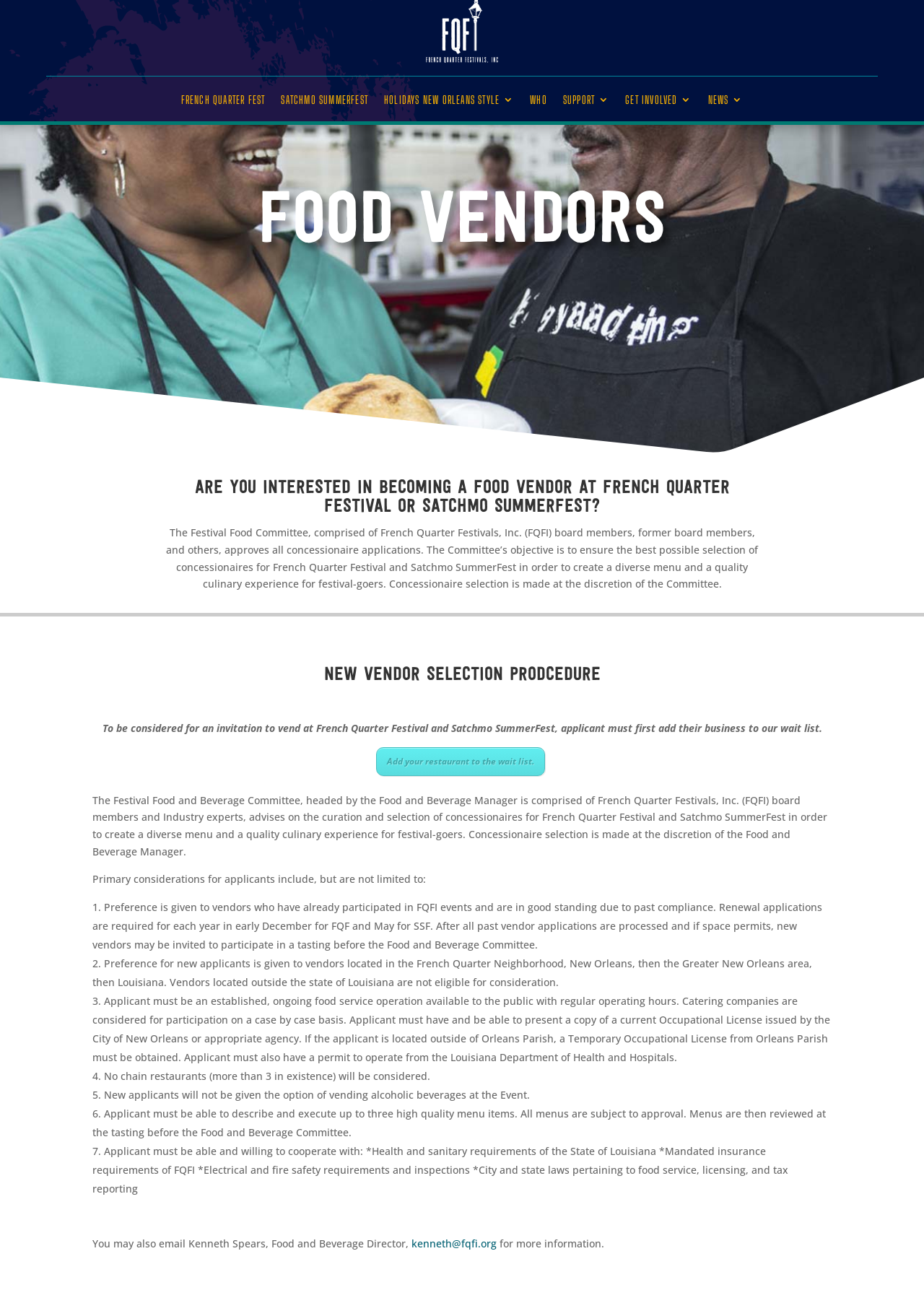What is the objective of the Festival Food Committee?
Look at the screenshot and respond with a single word or phrase.

Ensure diverse menu and quality culinary experience